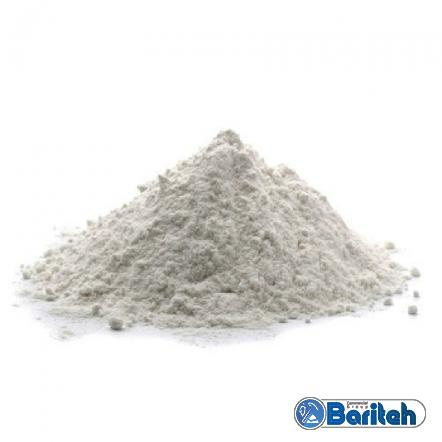Why is it important to source bentonite clay from reputable vendors?
Please provide a single word or phrase as your answer based on the screenshot.

For accuracy and satisfaction